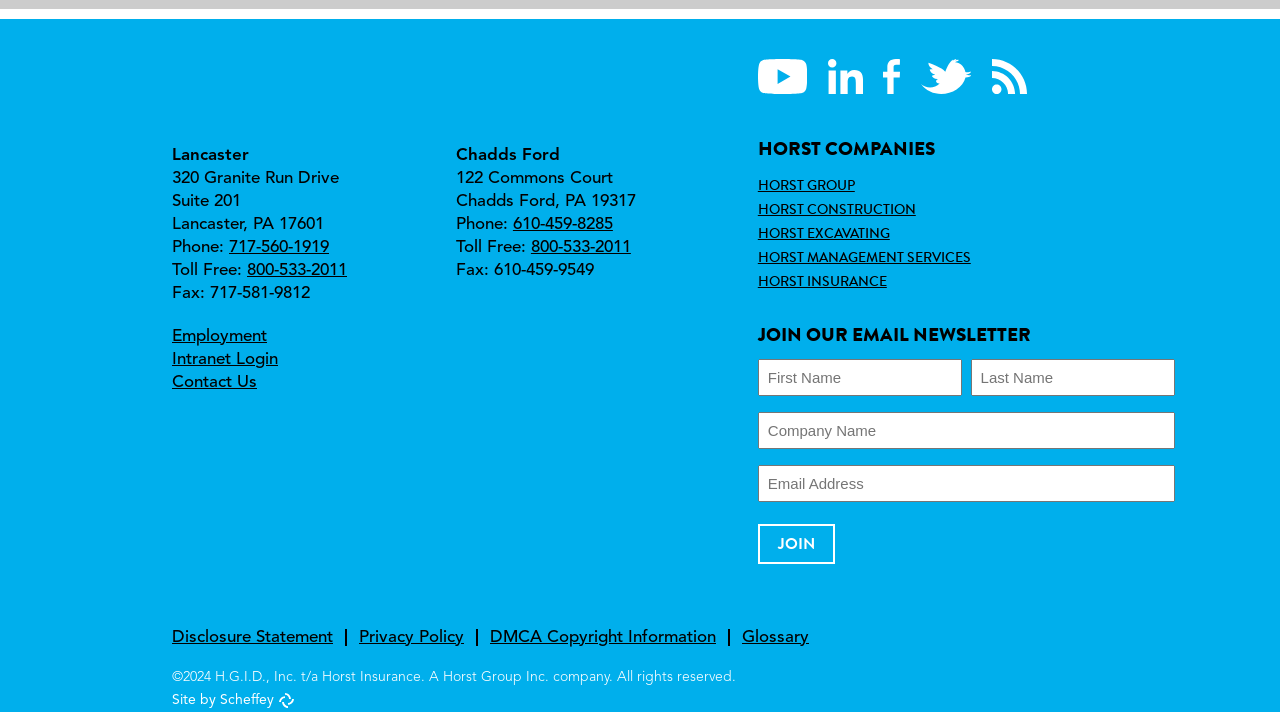Provide your answer in a single word or phrase: 
What is the company name?

Horst Insurance